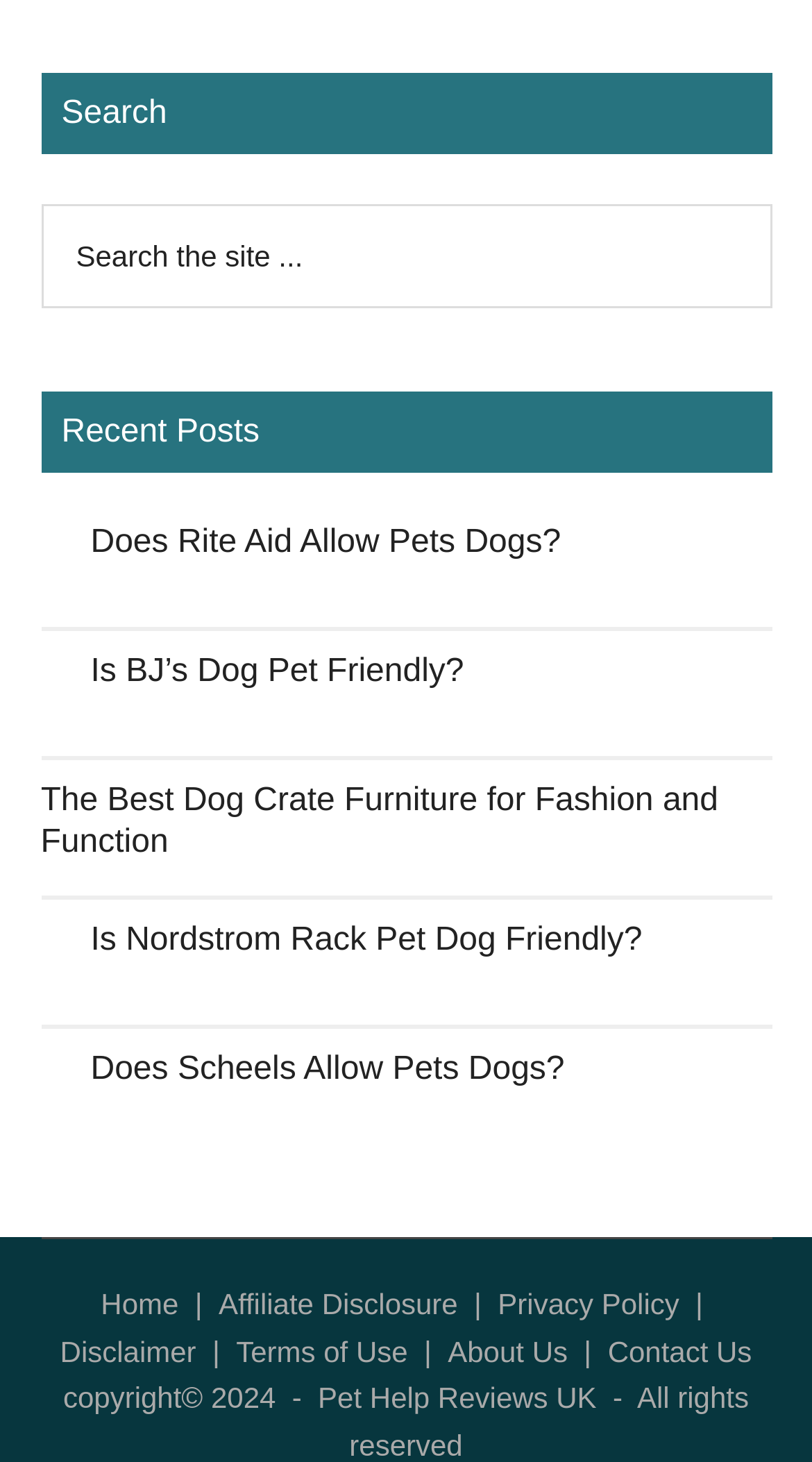Find the bounding box coordinates of the element you need to click on to perform this action: 'Go to 'Home' page'. The coordinates should be represented by four float values between 0 and 1, in the format [left, top, right, bottom].

[0.124, 0.88, 0.22, 0.903]